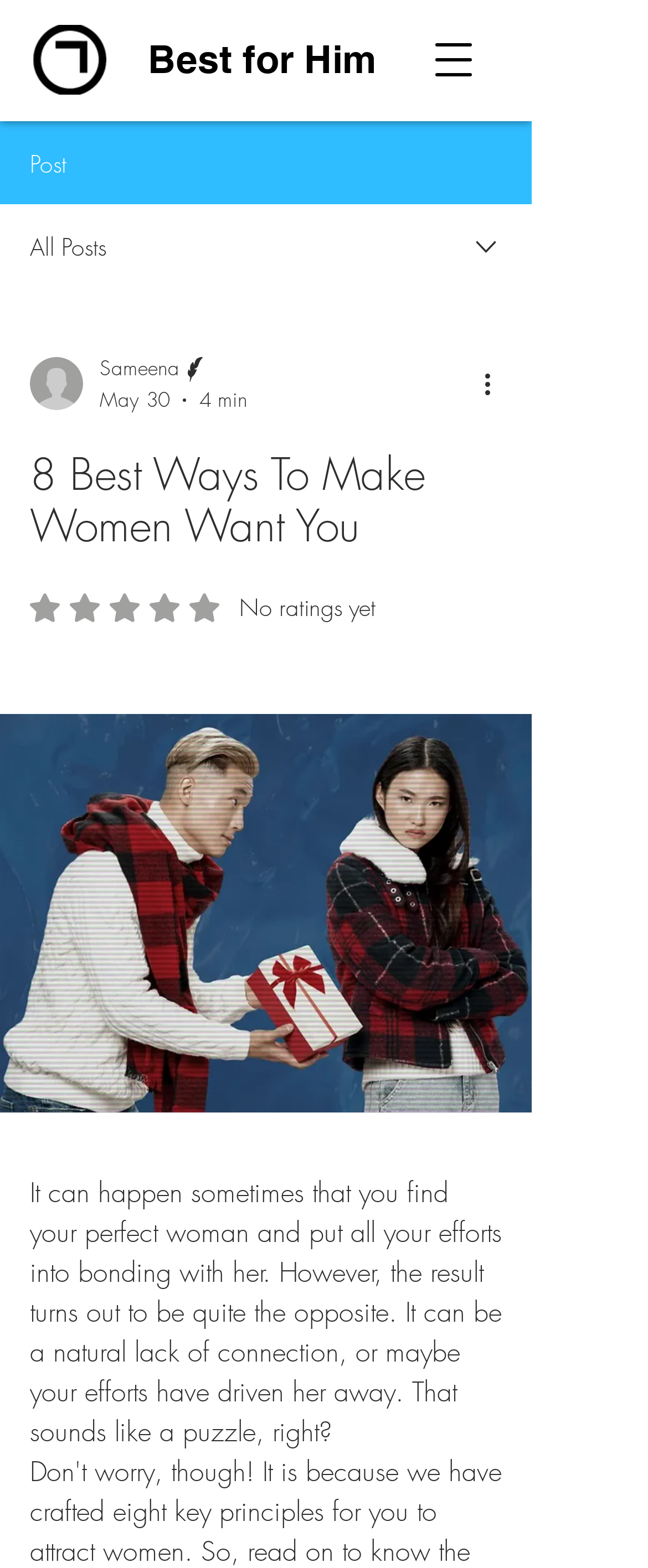Please examine the image and answer the question with a detailed explanation:
How long does it take to read the article?

I found a generic element with the text '4 min' which suggests that it takes 4 minutes to read the article.